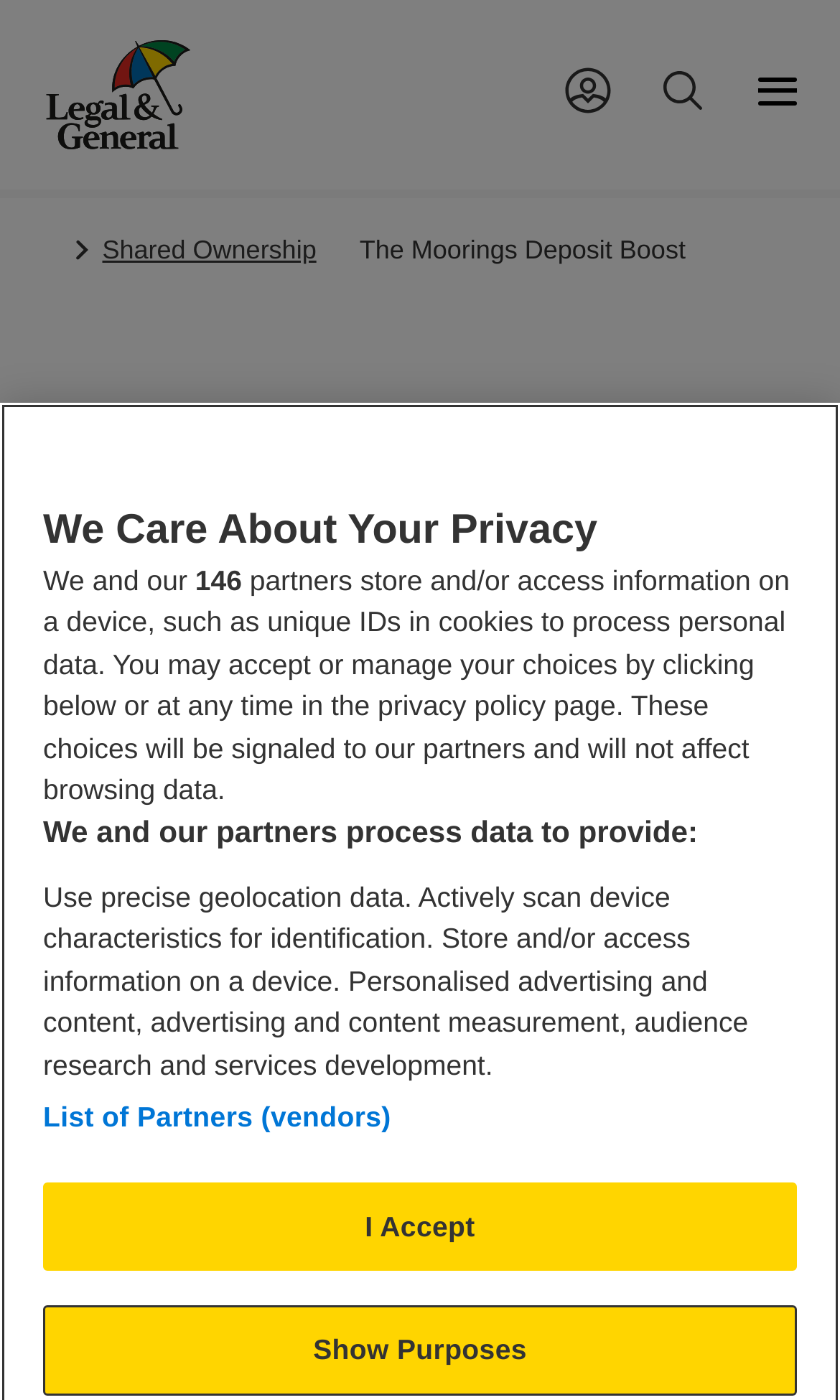Produce a meticulous description of the webpage.

The webpage is about Legal & General Affordable Homes, specifically promoting the "Moorings Deposit Boost" offer. At the top left corner, there is a link to skip to the main content. Next to it, the company's logo and name are displayed as an image and a link, respectively. On the top right corner, there are three elements: an "Account" section with a user icon, a "Search" link with a search icon, and a "Shared Ownership" link.

Below these top elements, the main content begins with a heading "The Moorings" followed by a subheading "£5,000 Deposit Boost". A brief description of the offer is provided, stating that Legal & General Affordable Homes will contribute towards a home purchase when reserved before midnight on August 31st, 2023.

Further down, there is a section about privacy, with a heading "We Care About Your Privacy". This section explains how the company and its partners store and access information on devices, and provides options to manage privacy choices. There are three buttons: "List of Partners (vendors)", "I Accept", and "Show Purposes".